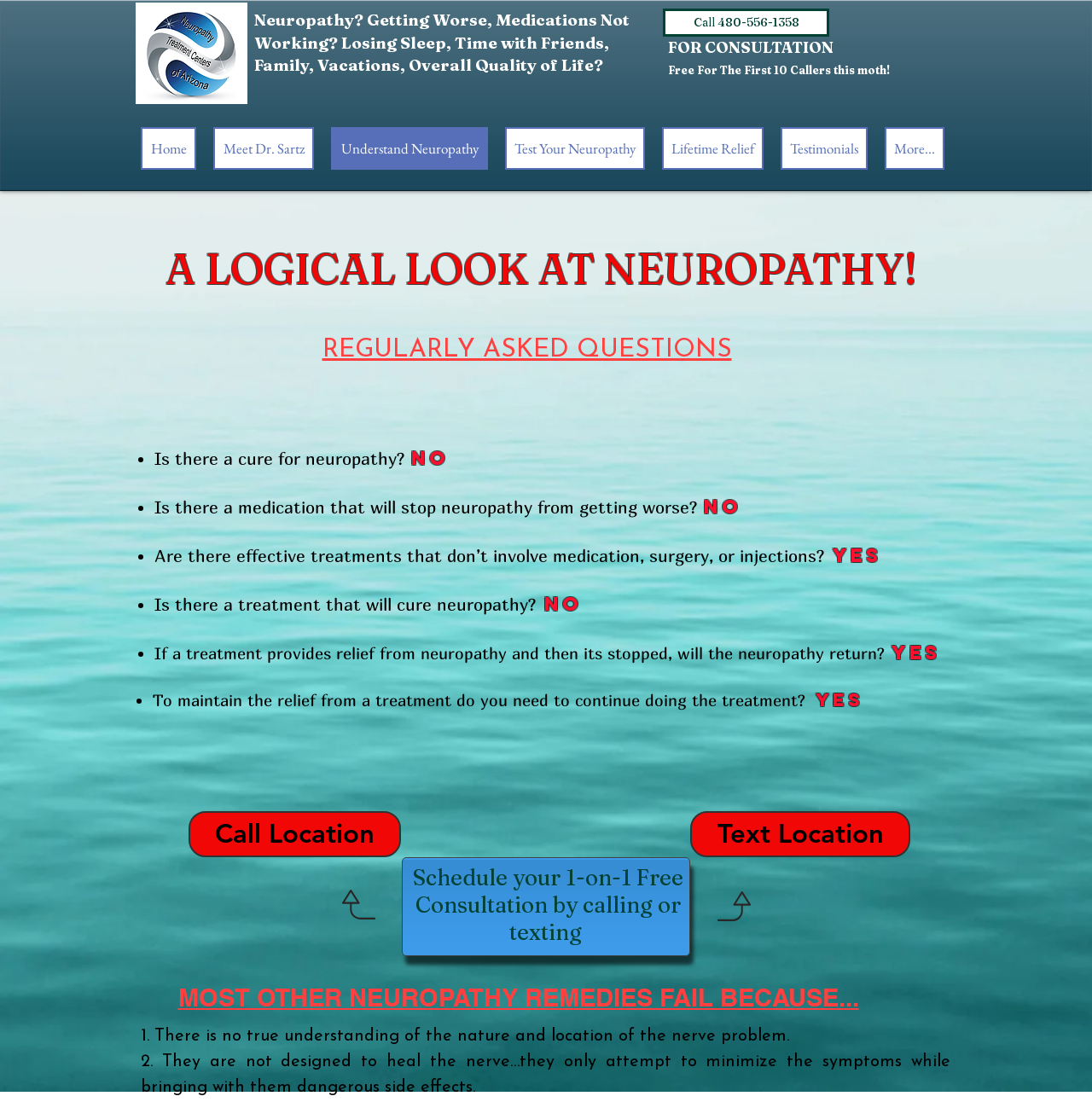Identify the bounding box coordinates of the section to be clicked to complete the task described by the following instruction: "Schedule a 1-on-1 Free Consultation". The coordinates should be four float numbers between 0 and 1, formatted as [left, top, right, bottom].

[0.372, 0.784, 0.632, 0.858]